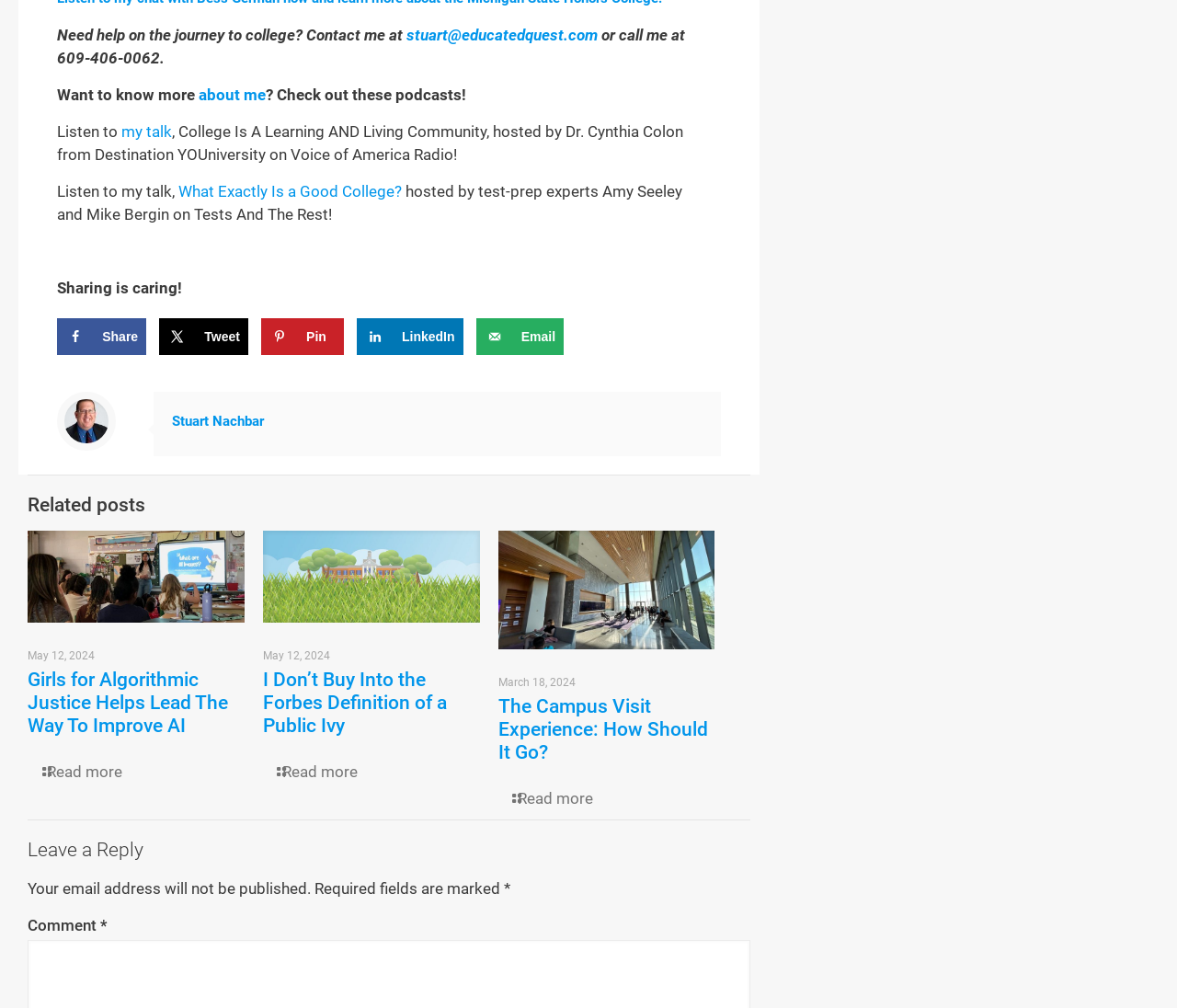What is the title of the first related post?
Give a thorough and detailed response to the question.

The title of the first related post can be found in the 'Related posts' section, where it says 'Girls for Algorithmic Justice Helps Lead The Way To Improve AI'.